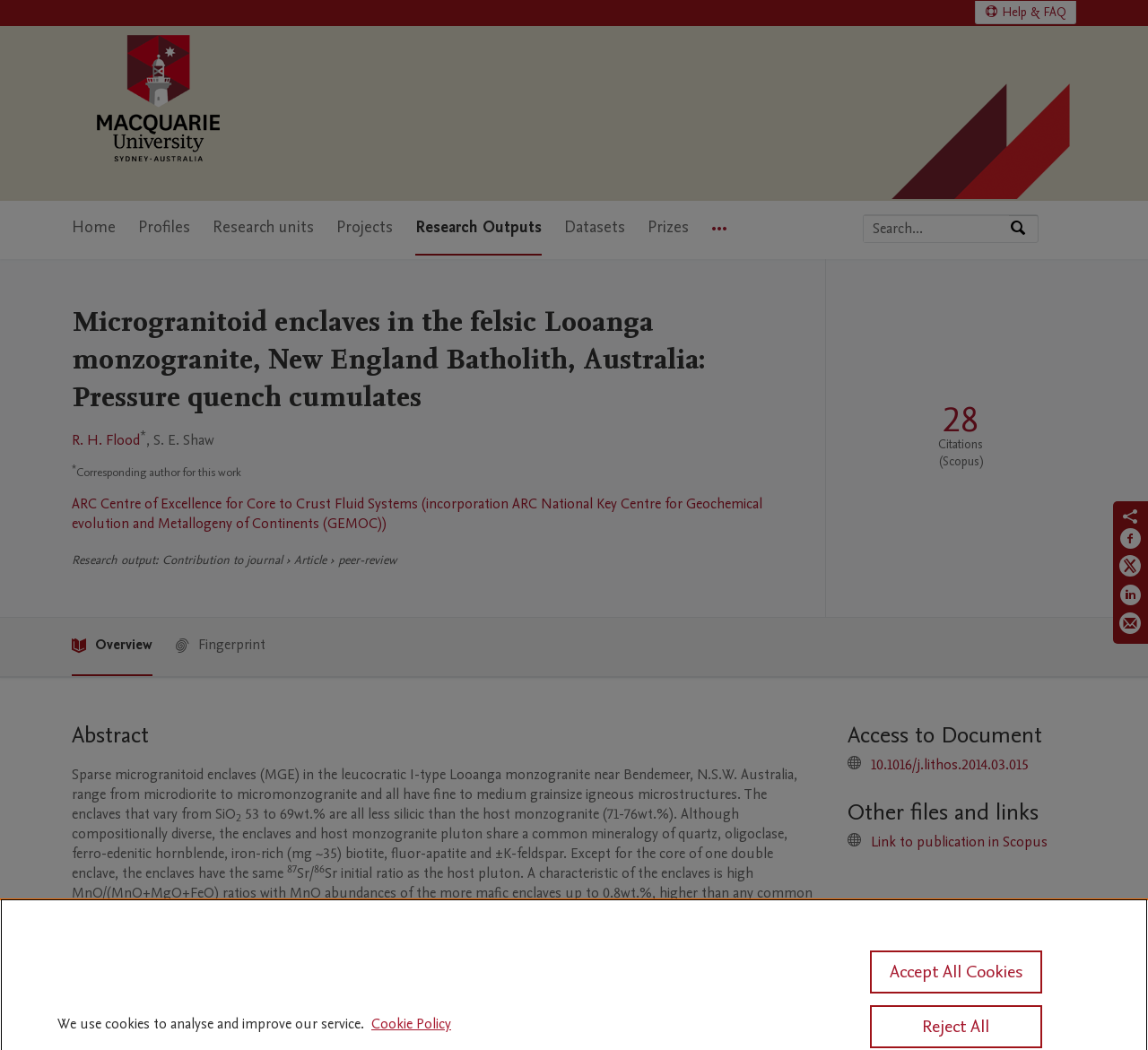What is the type of research output described on this page?
Look at the image and respond to the question as thoroughly as possible.

The answer can be found by looking at the 'Research output' section, which specifies that the type of output is an 'Article'.